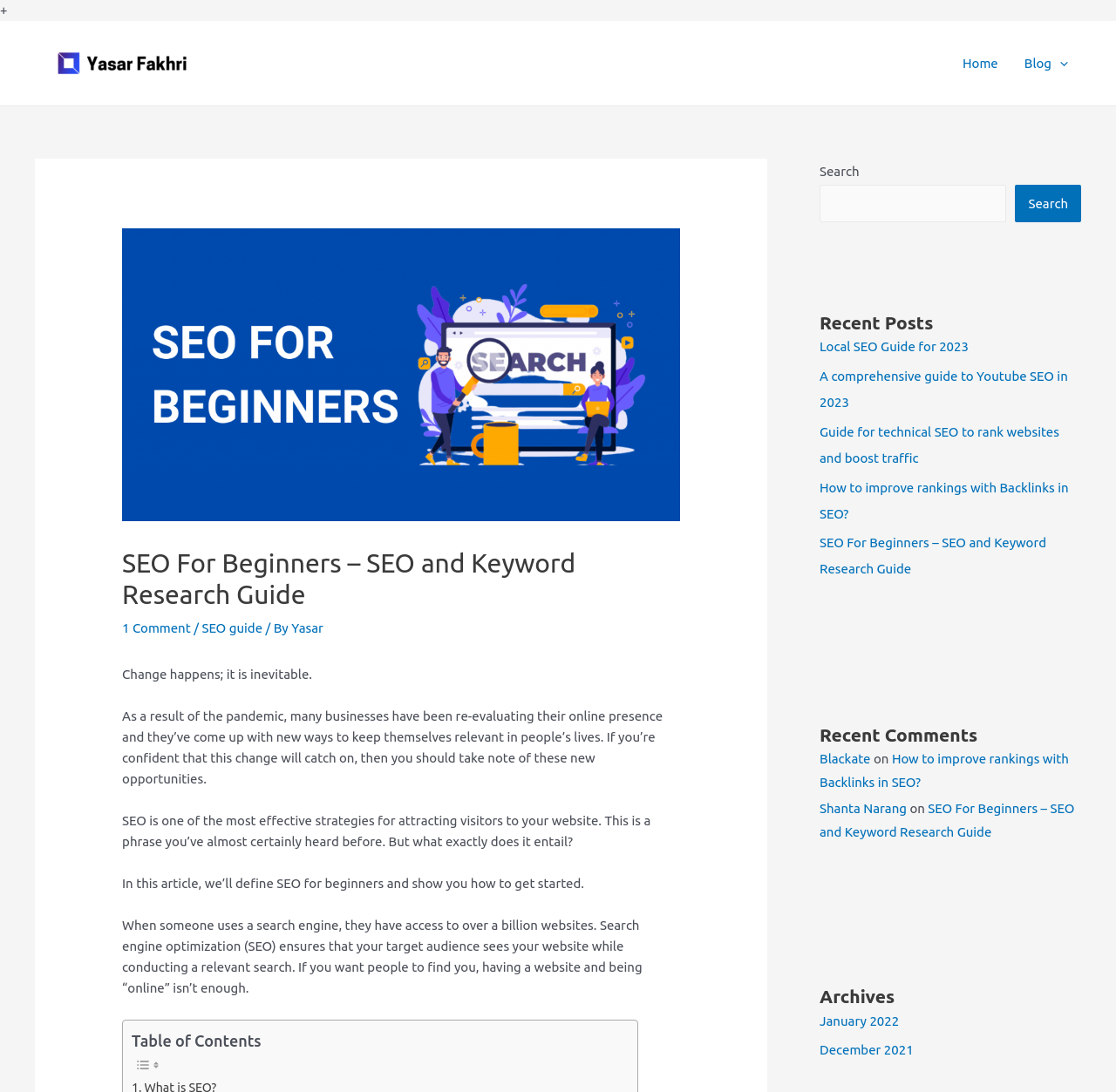Please identify the bounding box coordinates of the element I should click to complete this instruction: 'Read the 'Local SEO Guide for 2023' article'. The coordinates should be given as four float numbers between 0 and 1, like this: [left, top, right, bottom].

[0.734, 0.311, 0.868, 0.324]